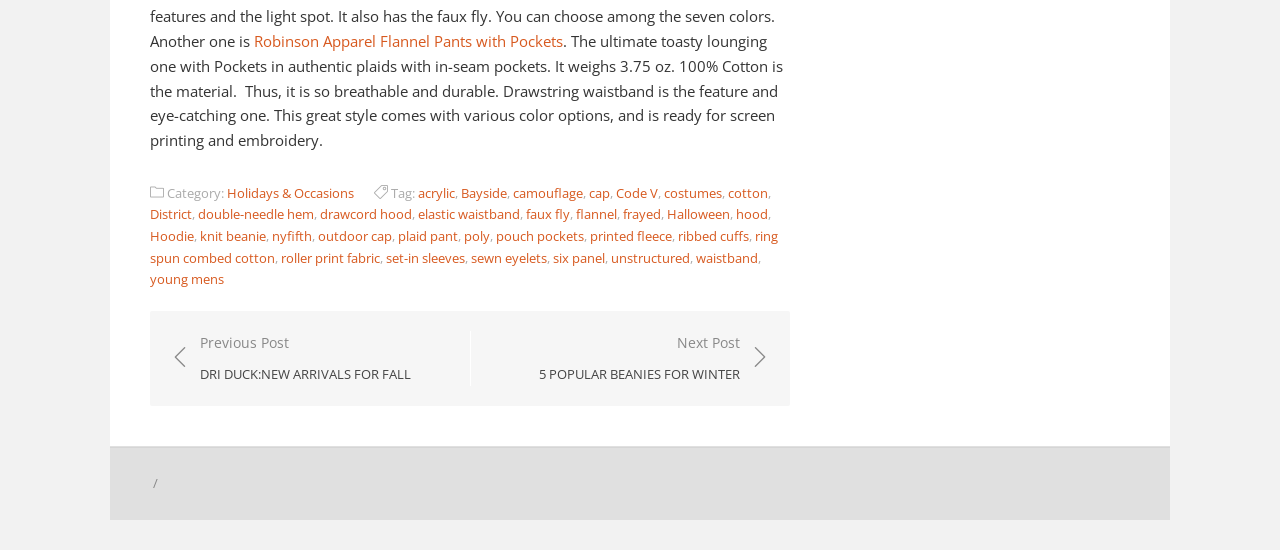Find the bounding box coordinates of the element you need to click on to perform this action: 'Click on the link to view Holidays & Occasions category'. The coordinates should be represented by four float values between 0 and 1, in the format [left, top, right, bottom].

[0.177, 0.334, 0.277, 0.367]